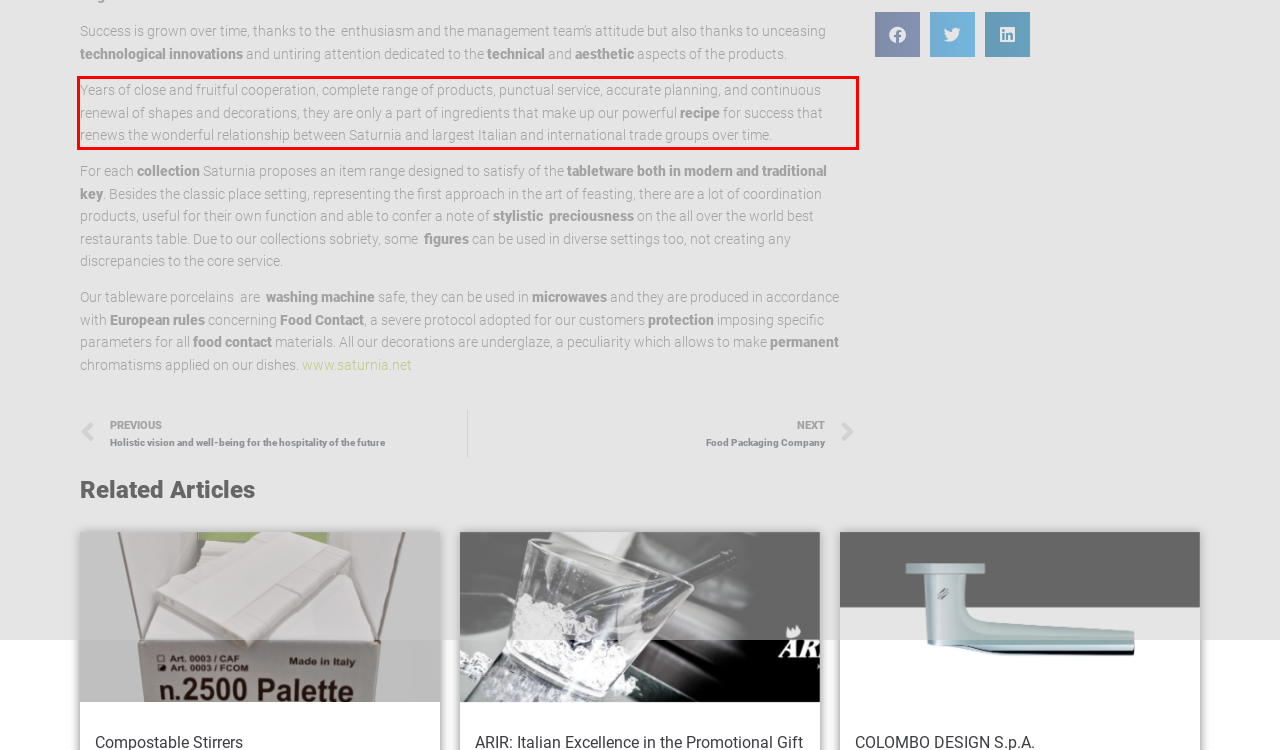Extract and provide the text found inside the red rectangle in the screenshot of the webpage.

Years of close and fruitful cooperation, complete range of products, punctual service, accurate planning, and continuous renewal of shapes and decorations, they are only a part of ingredients that make up our powerful recipe for success that renews the wonderful relationship between Saturnia and largest Italian and international trade groups over time.